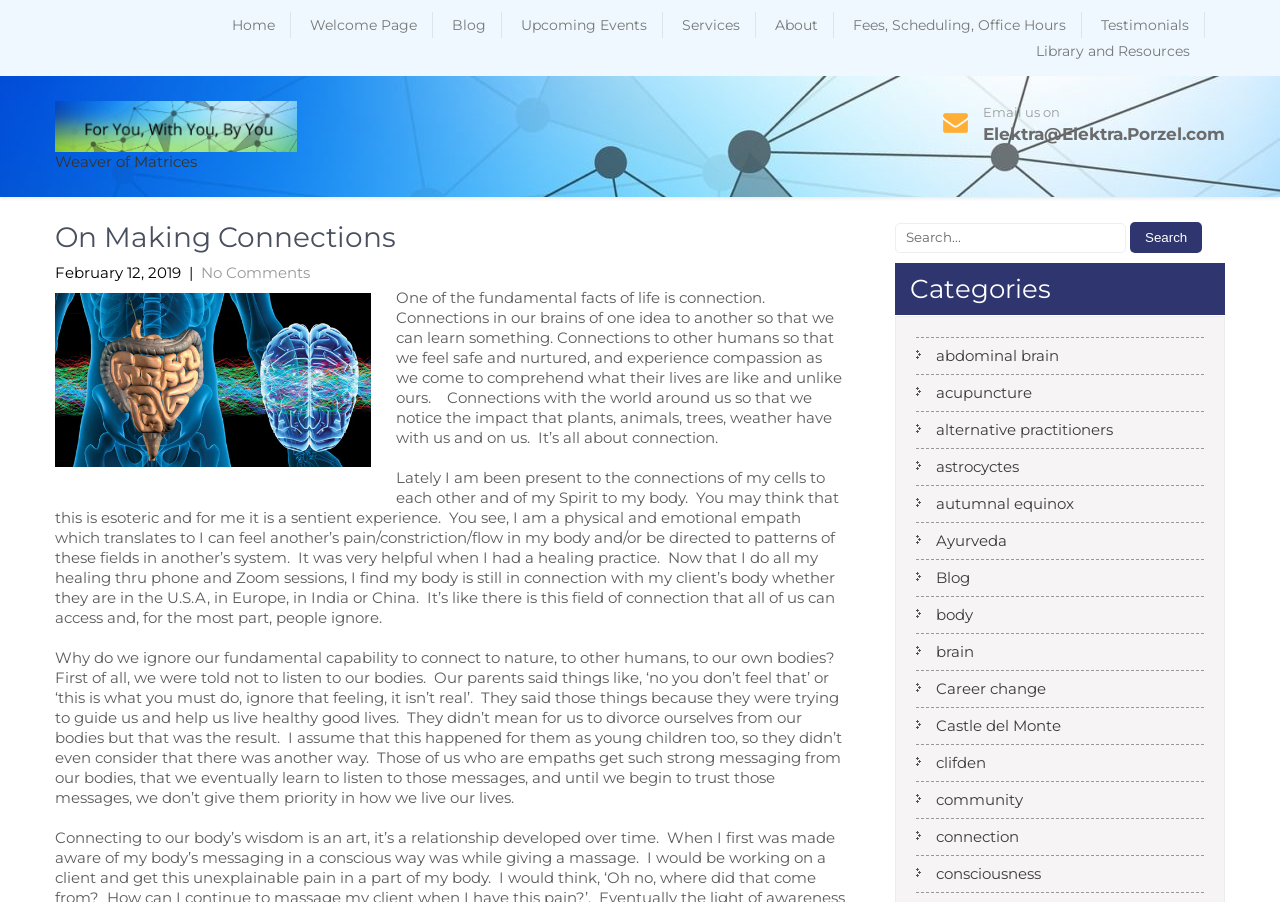Please respond in a single word or phrase: 
How many categories are listed on the webpage?

15